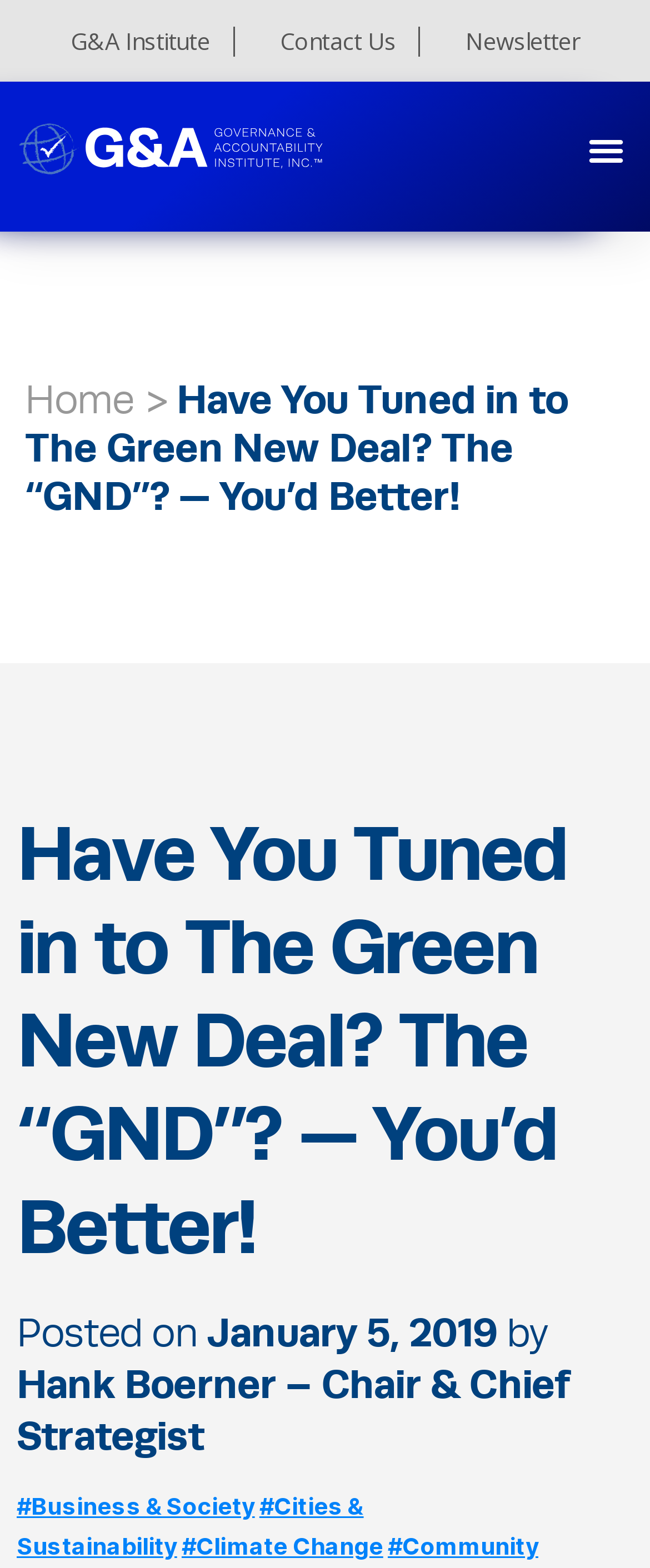Given the description "Home", determine the bounding box of the corresponding UI element.

[0.038, 0.24, 0.205, 0.269]